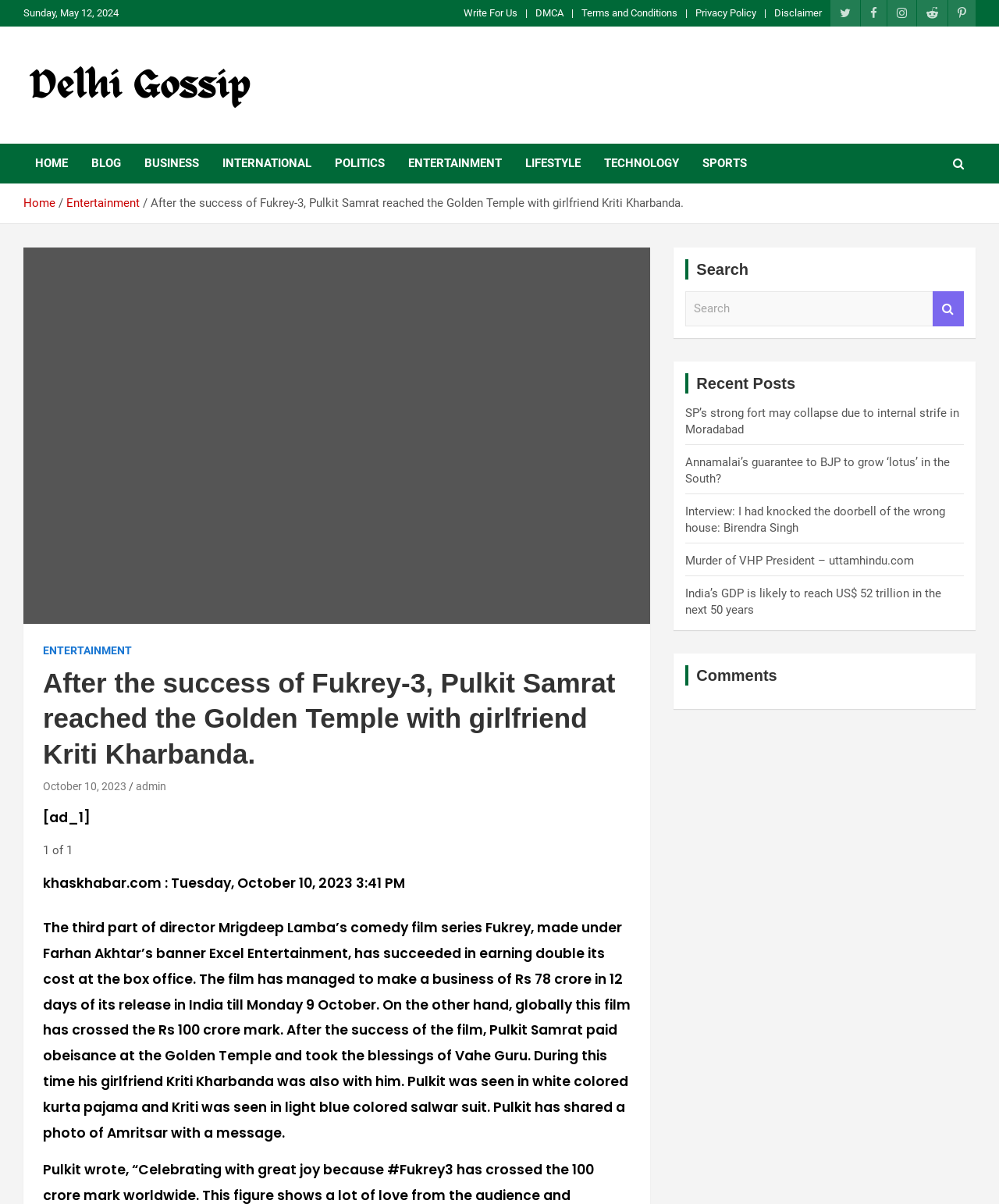Reply to the question with a brief word or phrase: What is the location where Pulkit Samrat paid obeisance?

Golden Temple